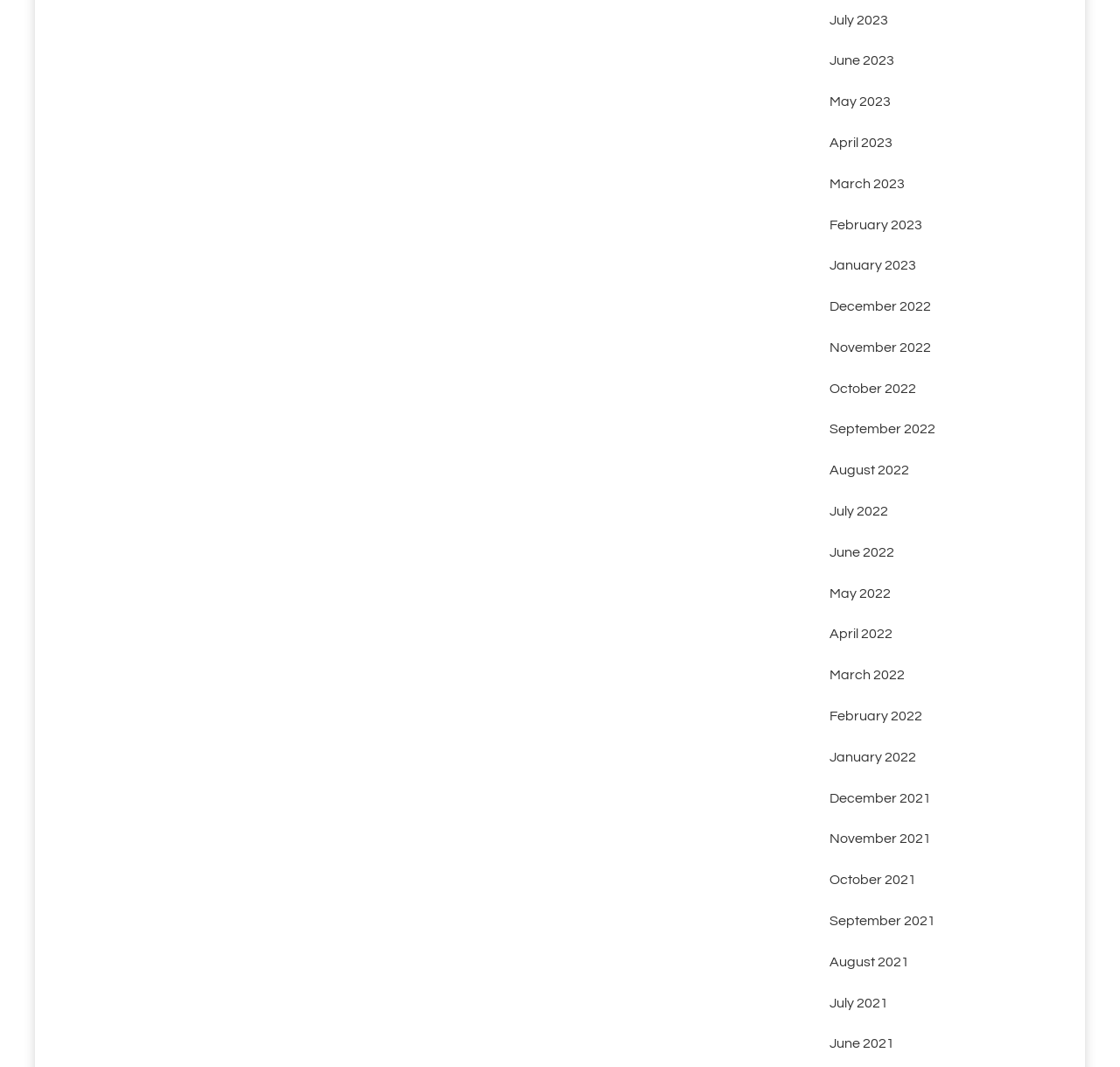Find the bounding box coordinates of the area to click in order to follow the instruction: "browse December 2021".

[0.74, 0.741, 0.831, 0.754]